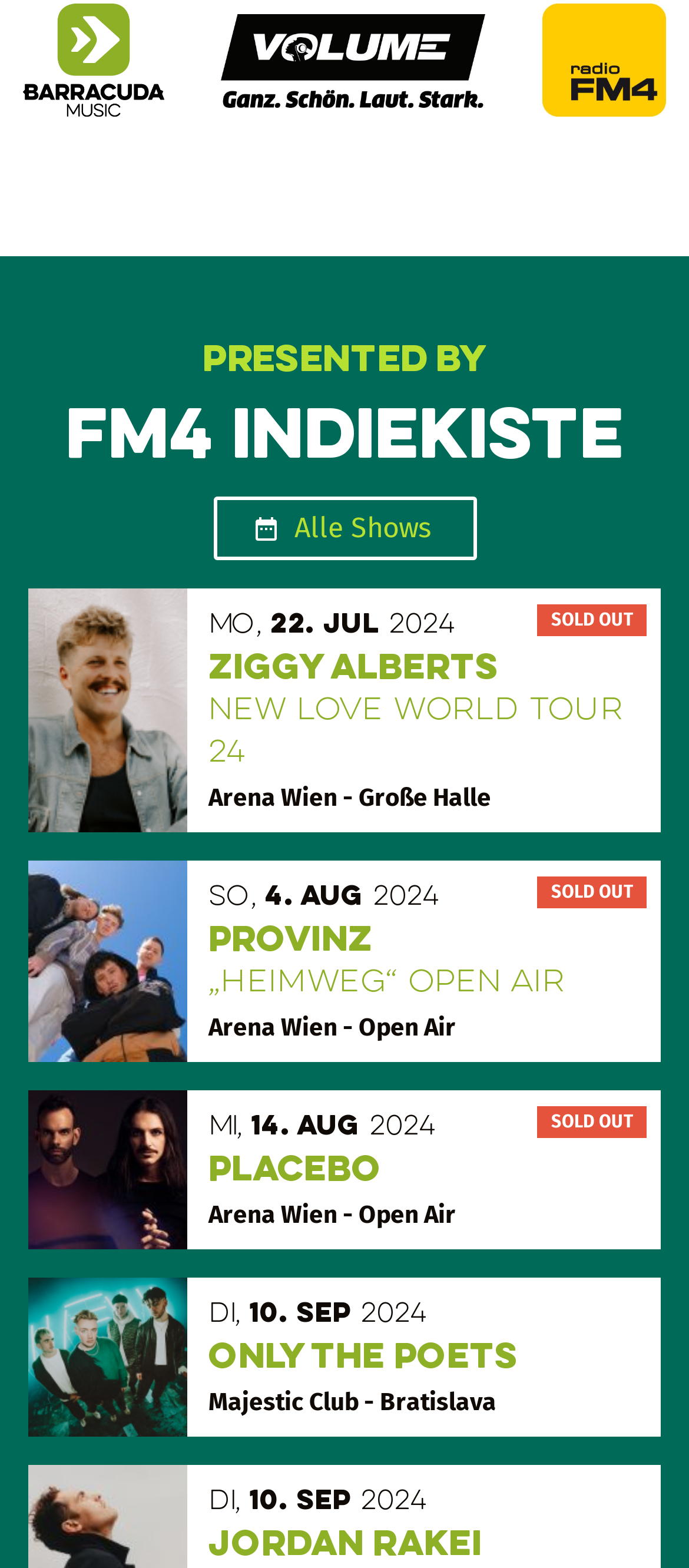What is the location of the event on September 10, 2024?
Analyze the image and deliver a detailed answer to the question.

The location of the event on September 10, 2024 can be found in the middle of the webpage, where it says 'Di, 10. Sep 2024 ONLY THE POETS Majestic Club - Bratislava' in a link format.